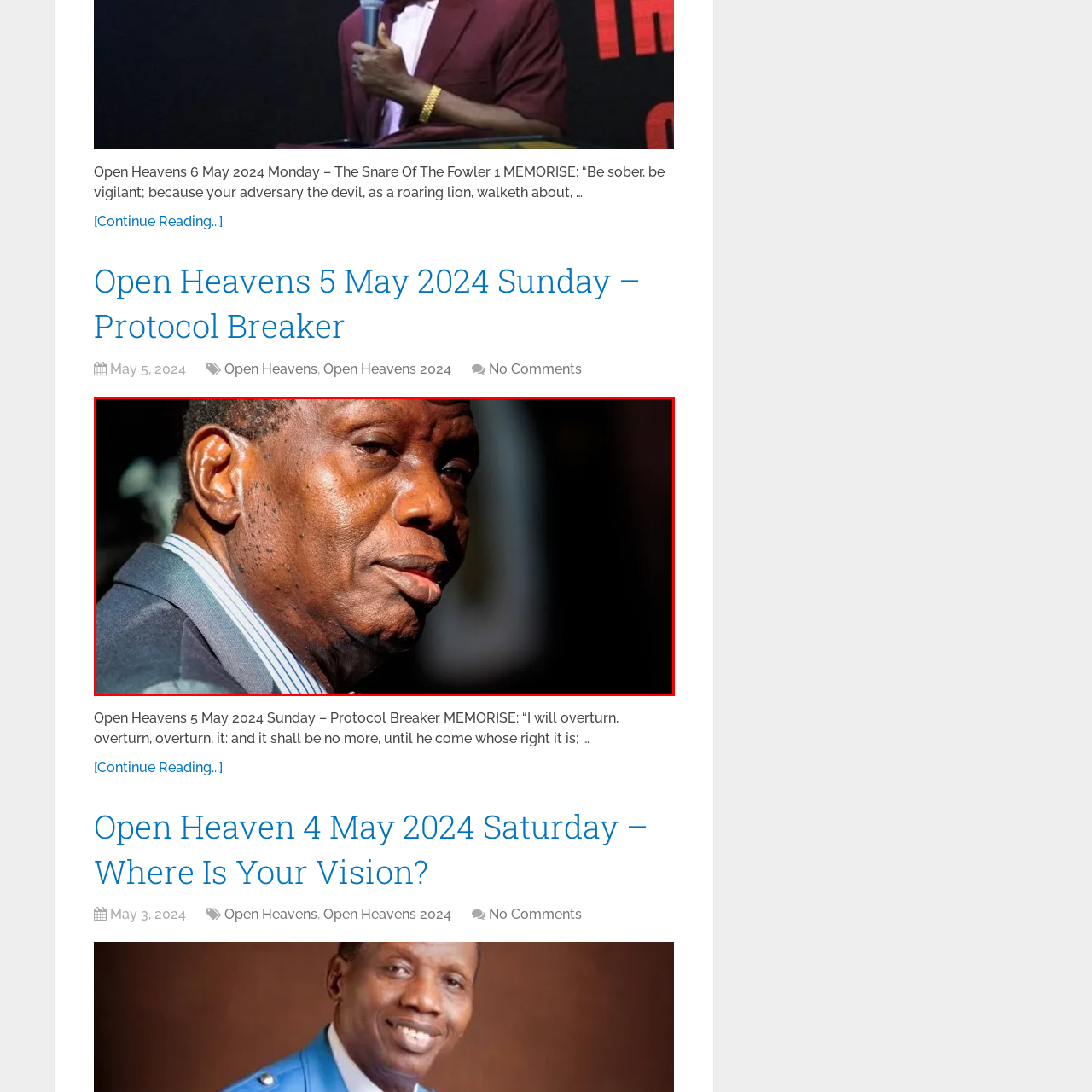What color is the man's suit? Study the image bordered by the red bounding box and answer briefly using a single word or a phrase.

Dark